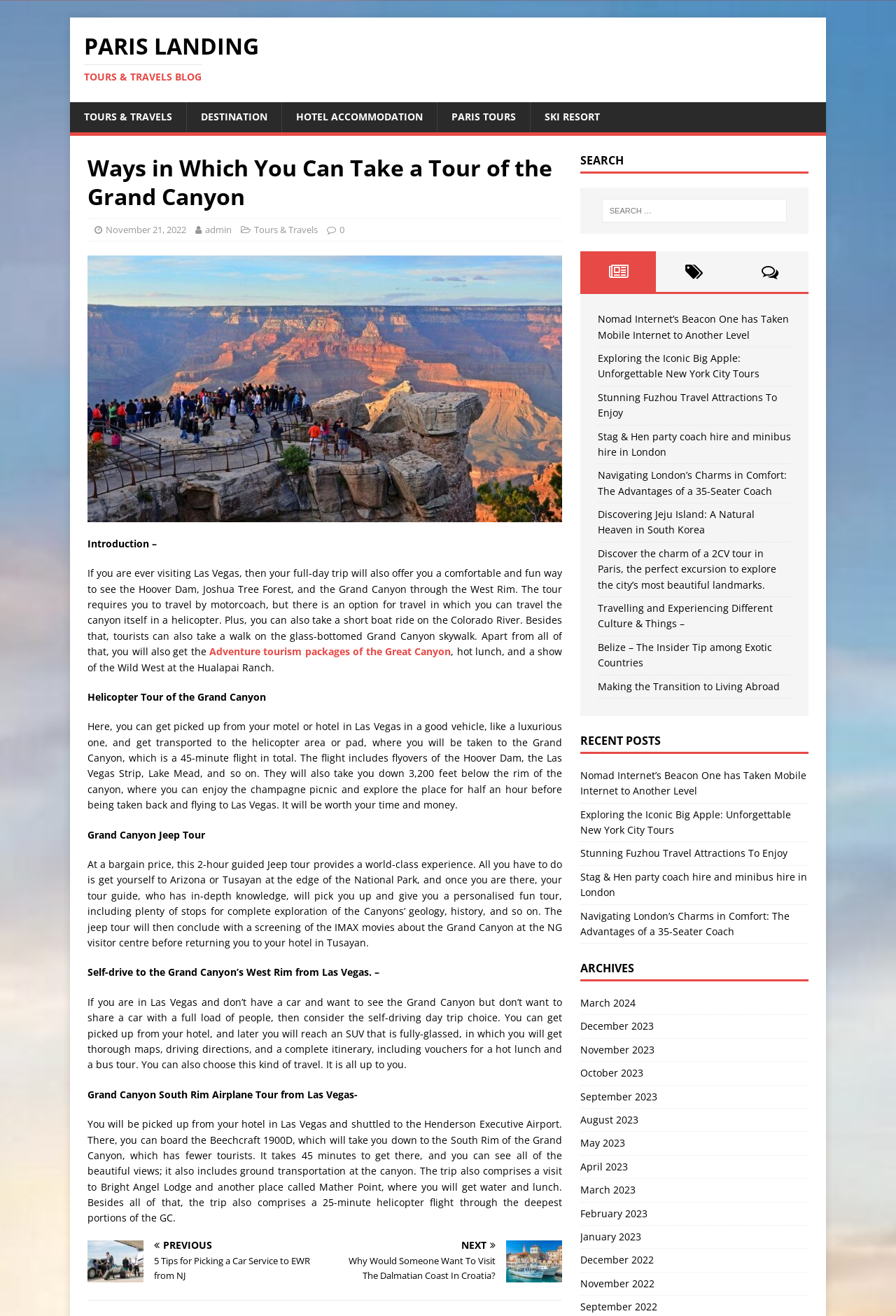Identify the bounding box coordinates of the element to click to follow this instruction: 'Read the previous article'. Ensure the coordinates are four float values between 0 and 1, provided as [left, top, right, bottom].

[0.098, 0.942, 0.356, 0.975]